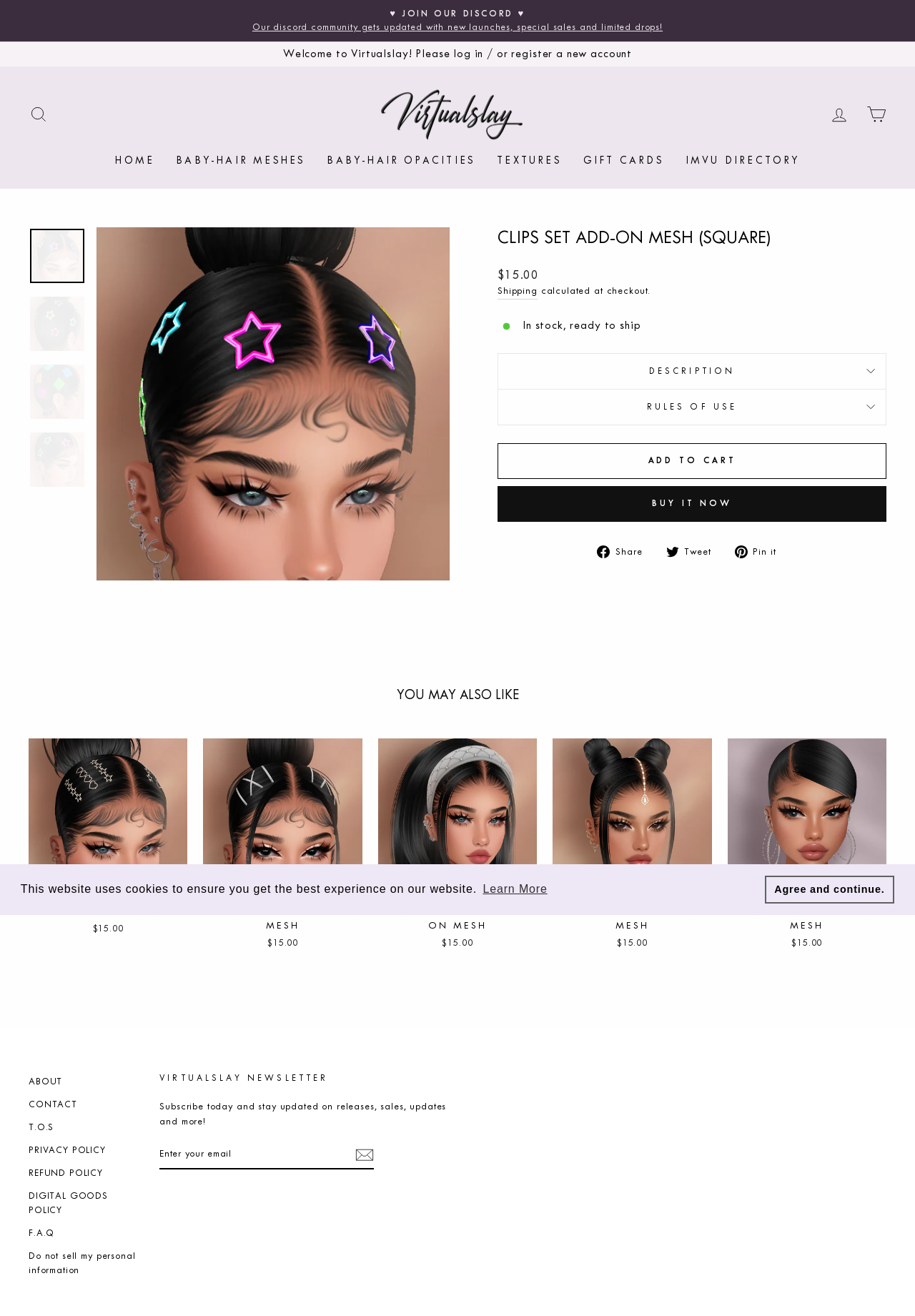Given the description: "Add to cart", determine the bounding box coordinates of the UI element. The coordinates should be formatted as four float numbers between 0 and 1, [left, top, right, bottom].

[0.544, 0.337, 0.969, 0.364]